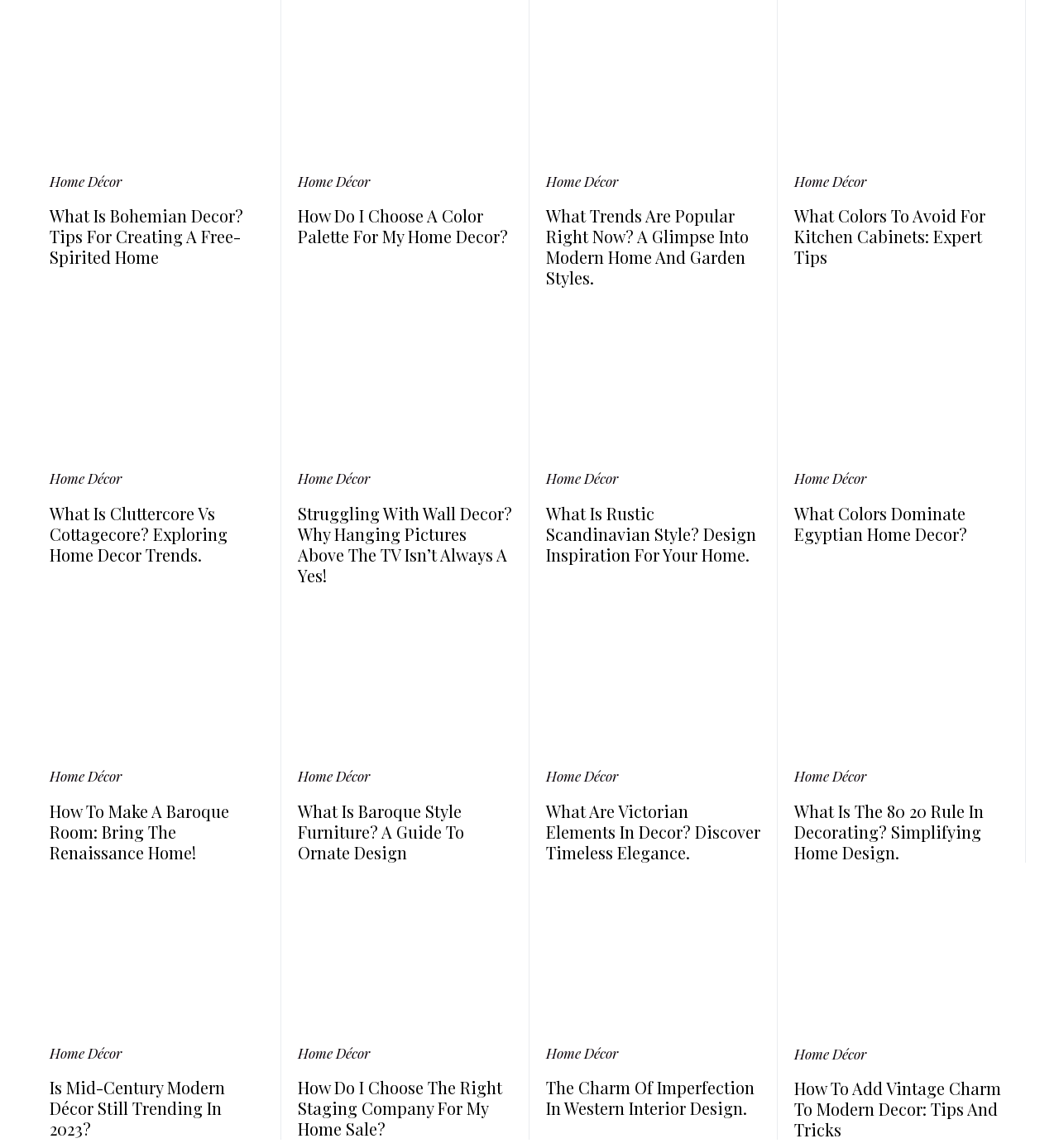Please identify the bounding box coordinates of the element that needs to be clicked to perform the following instruction: "Explore 'What Trends Are Popular Right Now? A Glimpse Into Modern Home And Garden Styles.'".

[0.516, 0.178, 0.707, 0.252]